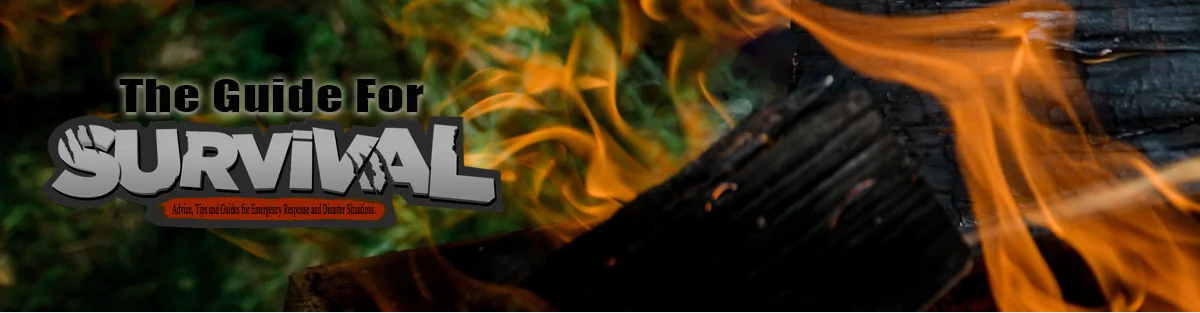What is hinted at in the background?
Look at the image and answer with only one word or phrase.

Survival skills related to fire